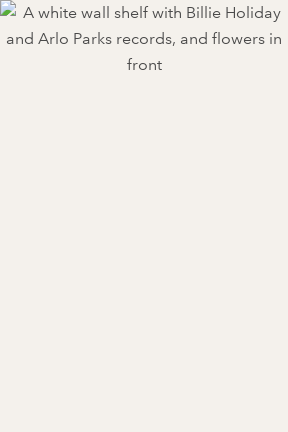Please respond to the question using a single word or phrase:
What is the color of the wall shelf?

White